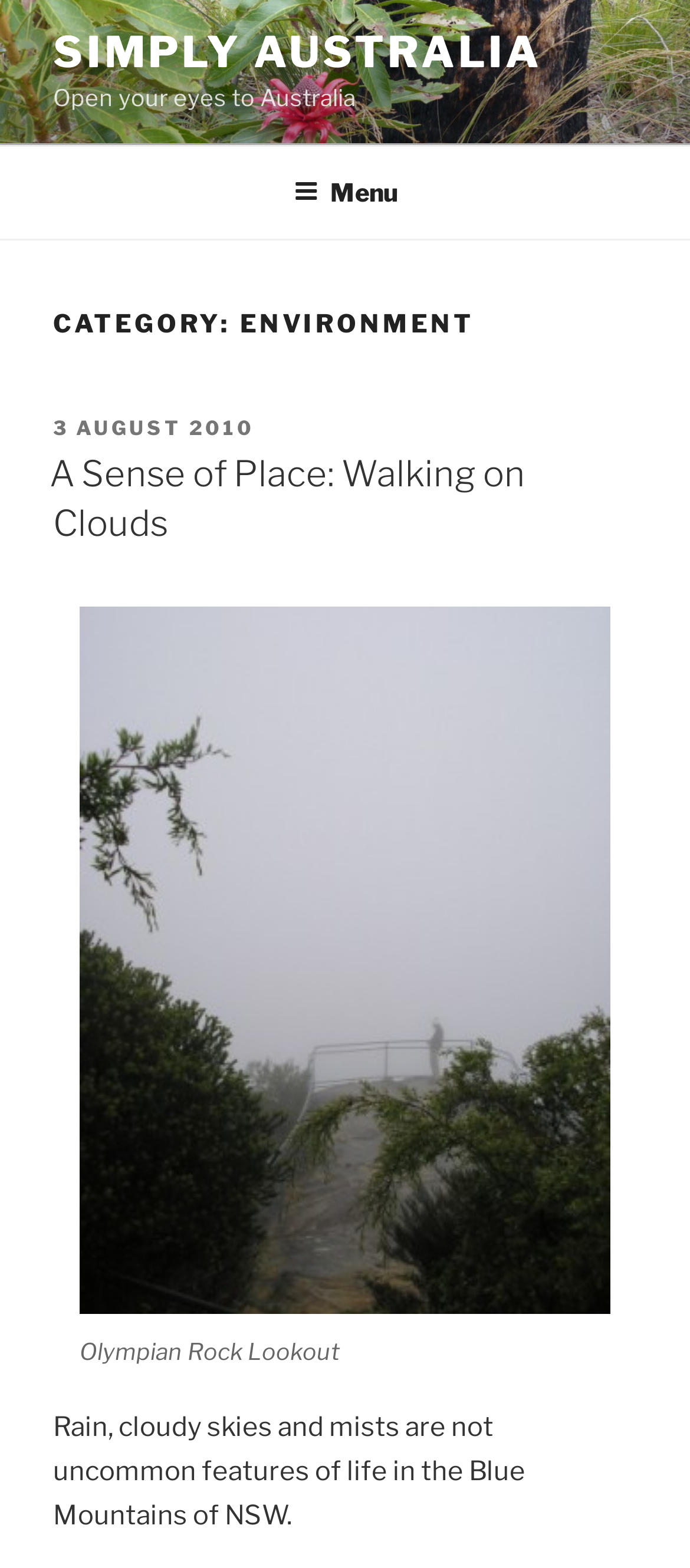What is the title of the article?
Utilize the information in the image to give a detailed answer to the question.

I found a heading element with the text 'A Sense of Place: Walking on Clouds', which is likely to be the title of the article. This element is also linked, suggesting that it's a clickable title.